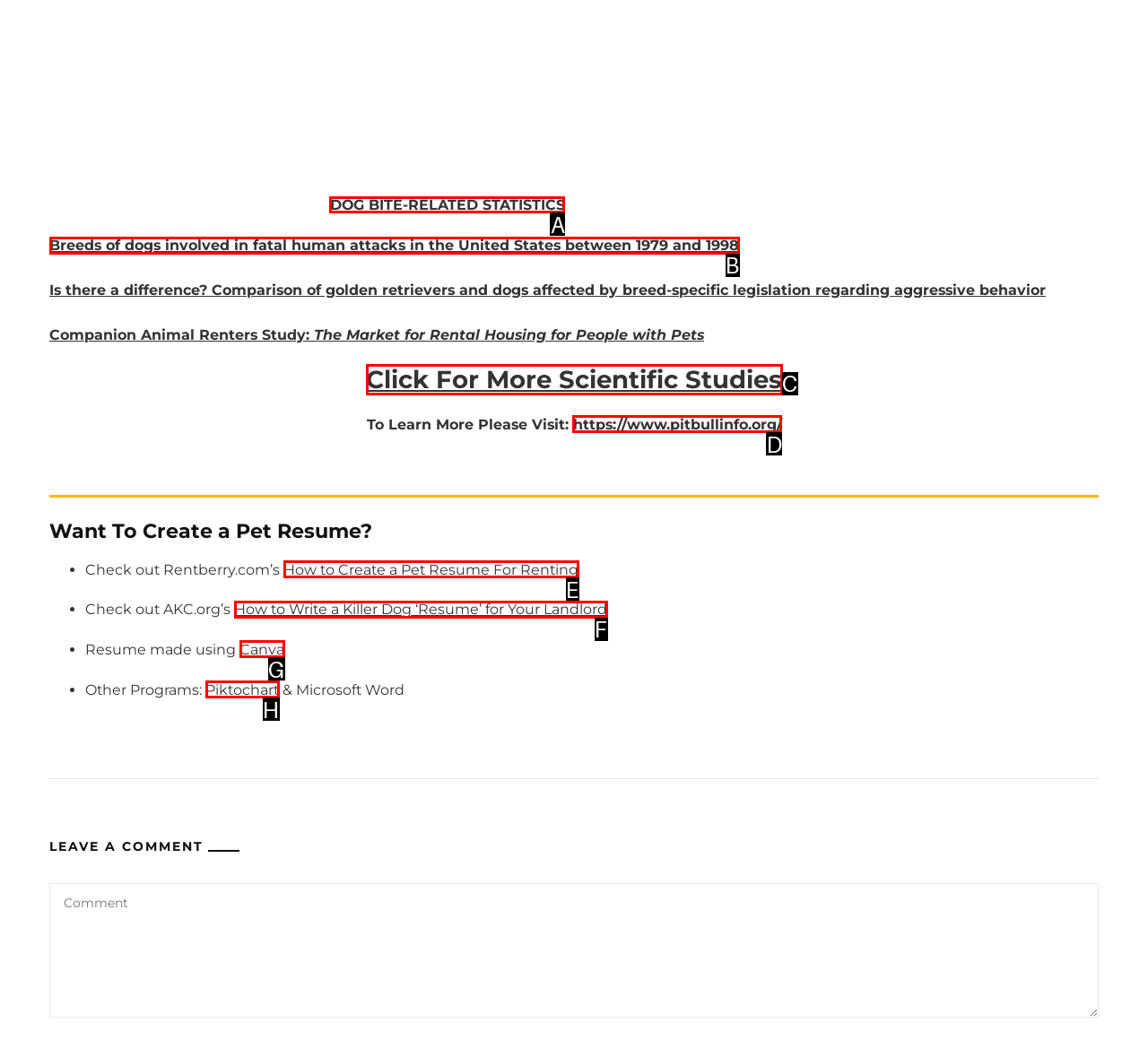Select the letter associated with the UI element you need to click to perform the following action: Visit 'DOG BITE-RELATED STATISTICS'
Reply with the correct letter from the options provided.

A